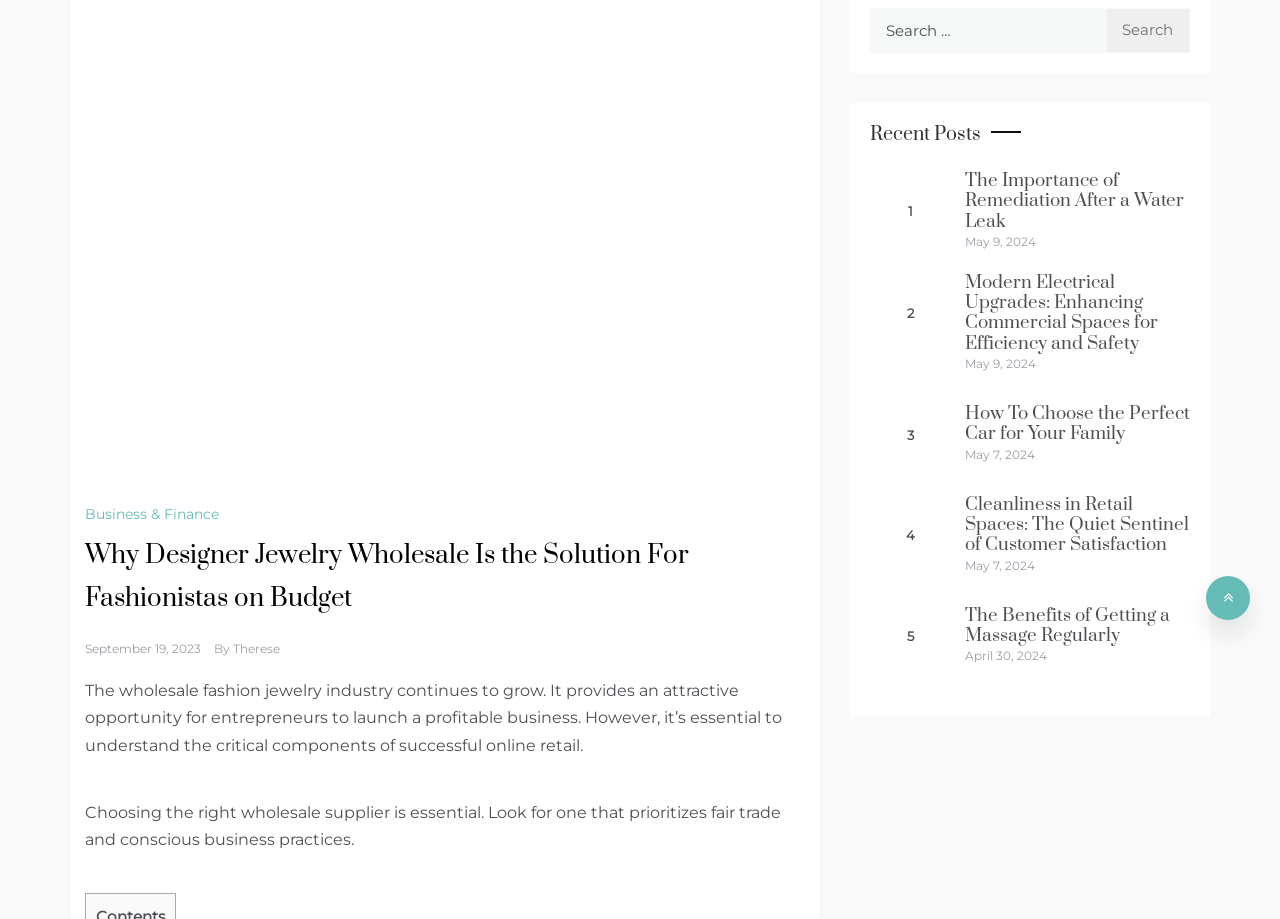Based on the element description September 19, 2023, identify the bounding box coordinates for the UI element. The coordinates should be in the format (top-left x, top-left y, bottom-right x, bottom-right y) and within the 0 to 1 range.

[0.066, 0.697, 0.157, 0.714]